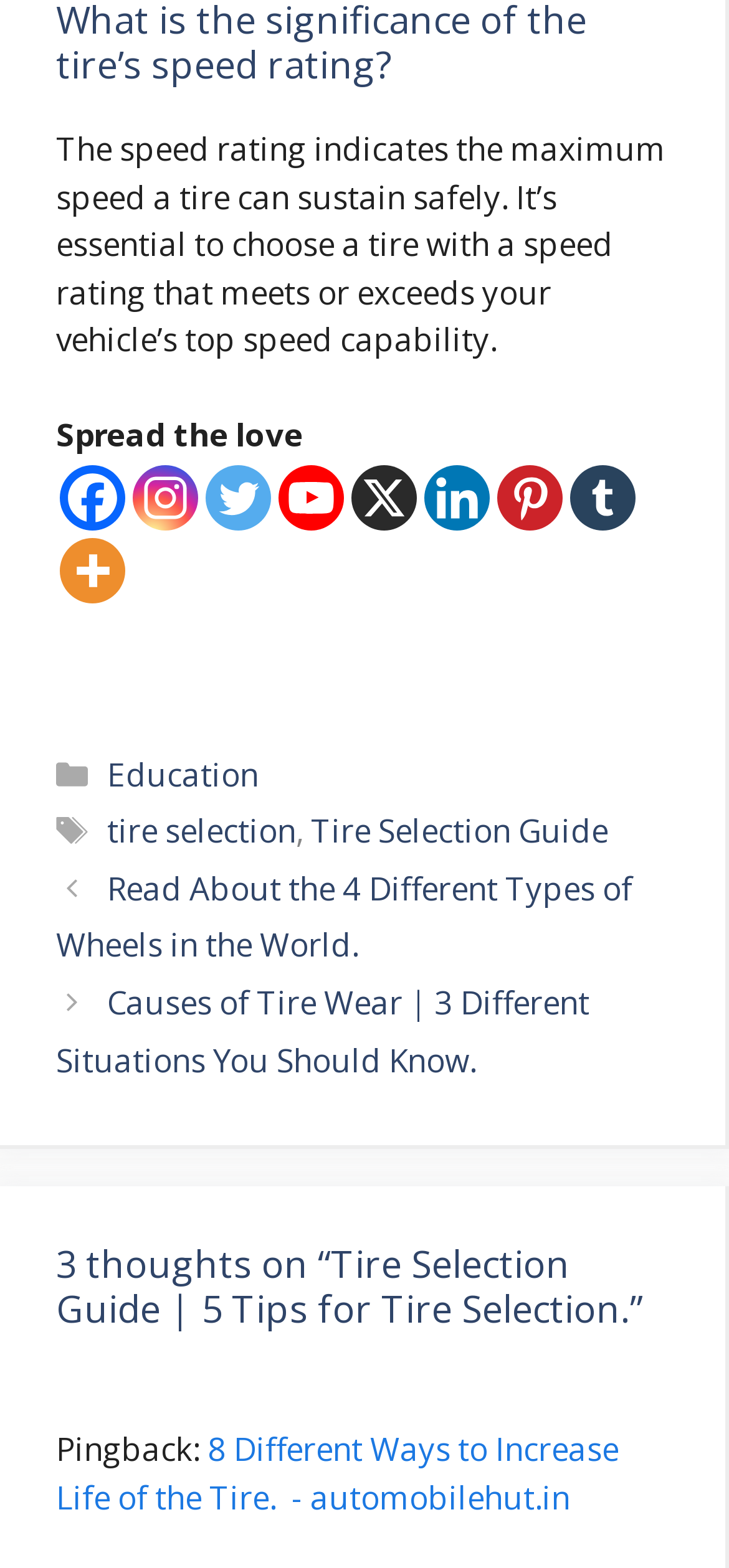Determine the bounding box coordinates of the clickable element to complete this instruction: "View the post about causes of tire wear". Provide the coordinates in the format of four float numbers between 0 and 1, [left, top, right, bottom].

[0.077, 0.626, 0.808, 0.689]